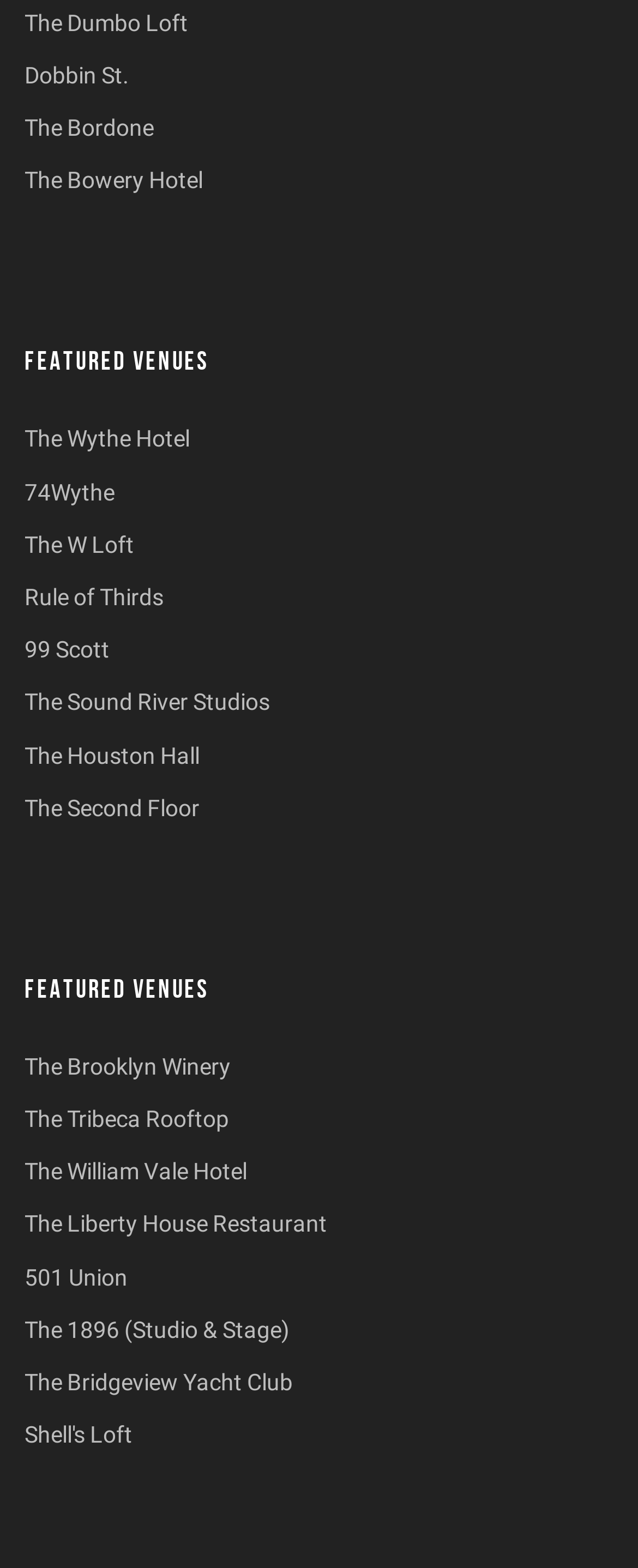Give the bounding box coordinates for the element described by: "Rule of Thirds".

[0.038, 0.372, 0.256, 0.389]